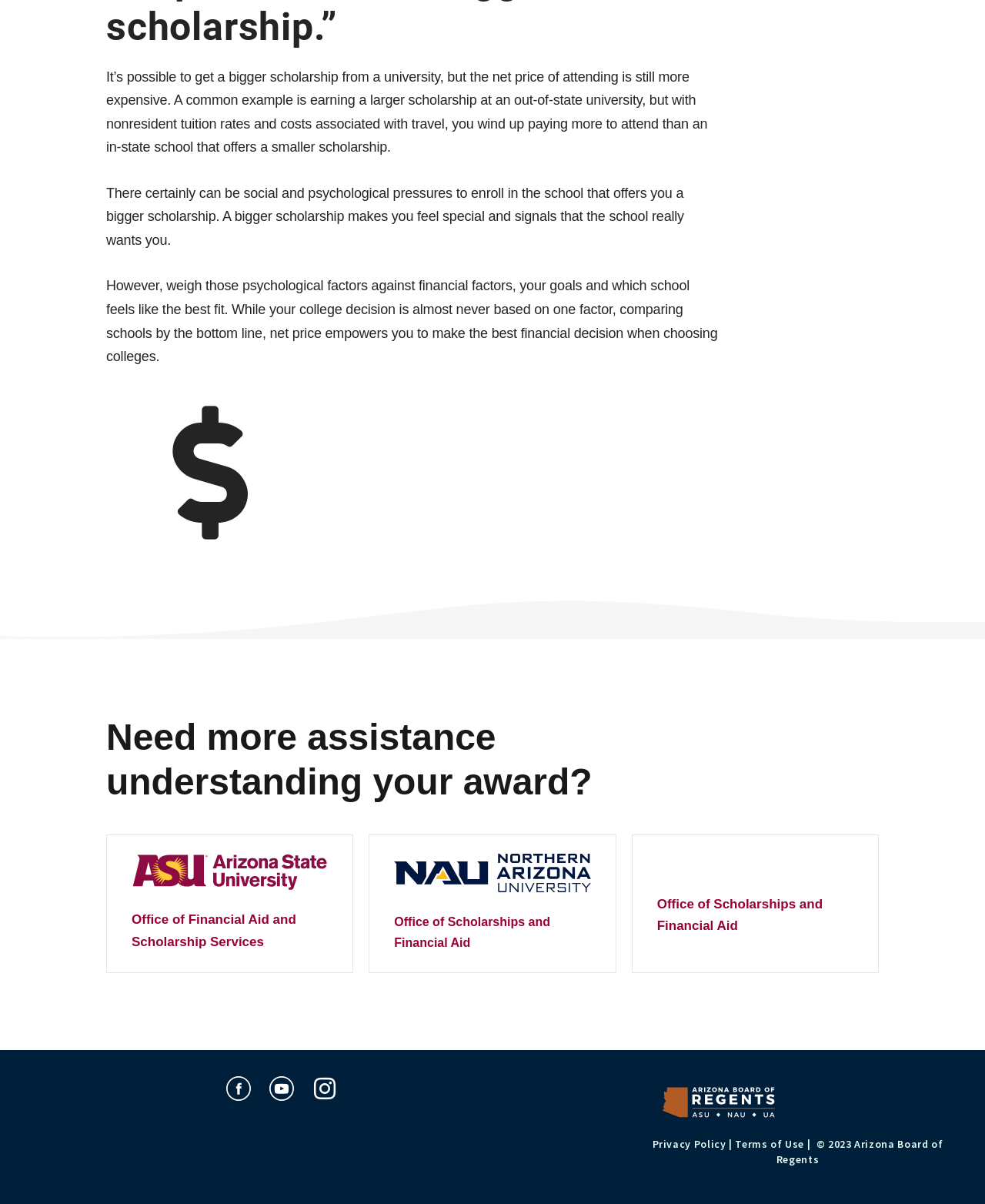What is the topic of discussion on this webpage? Based on the image, give a response in one word or a short phrase.

College scholarships